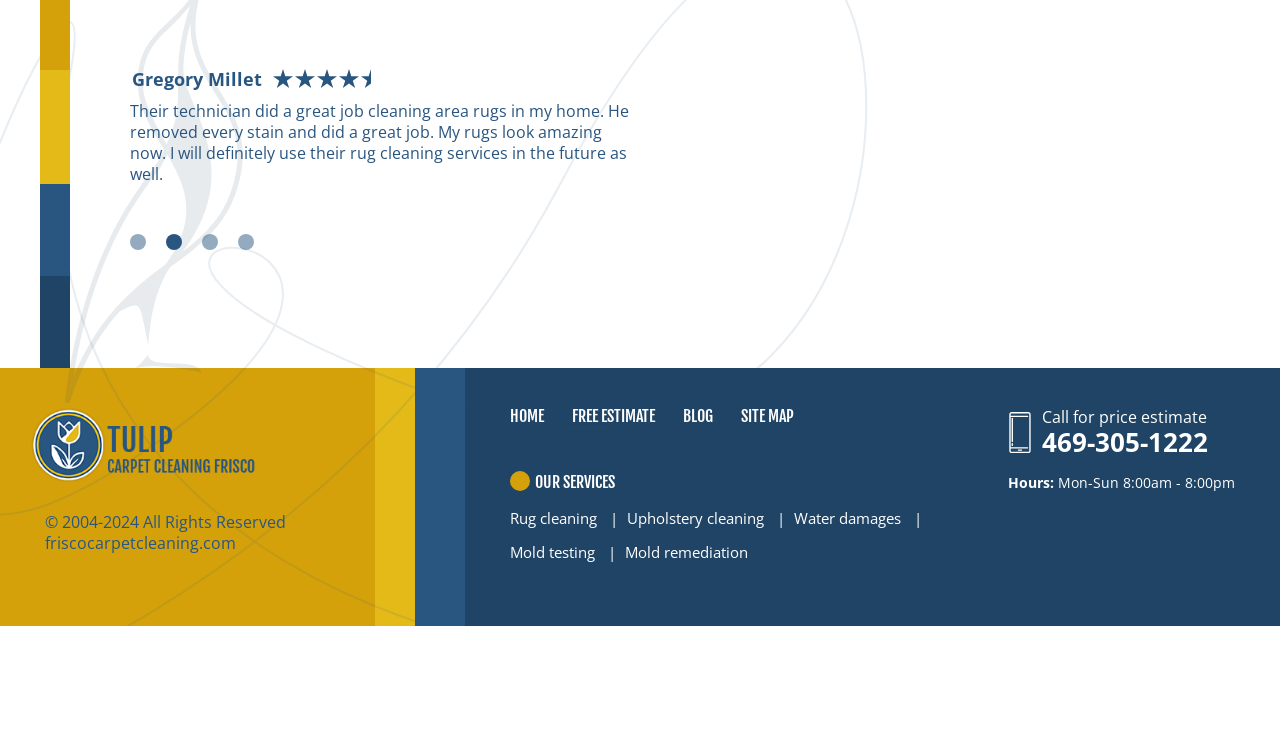Can you identify the bounding box coordinates of the clickable region needed to carry out this instruction: 'Login to the website'? The coordinates should be four float numbers within the range of 0 to 1, stated as [left, top, right, bottom].

None